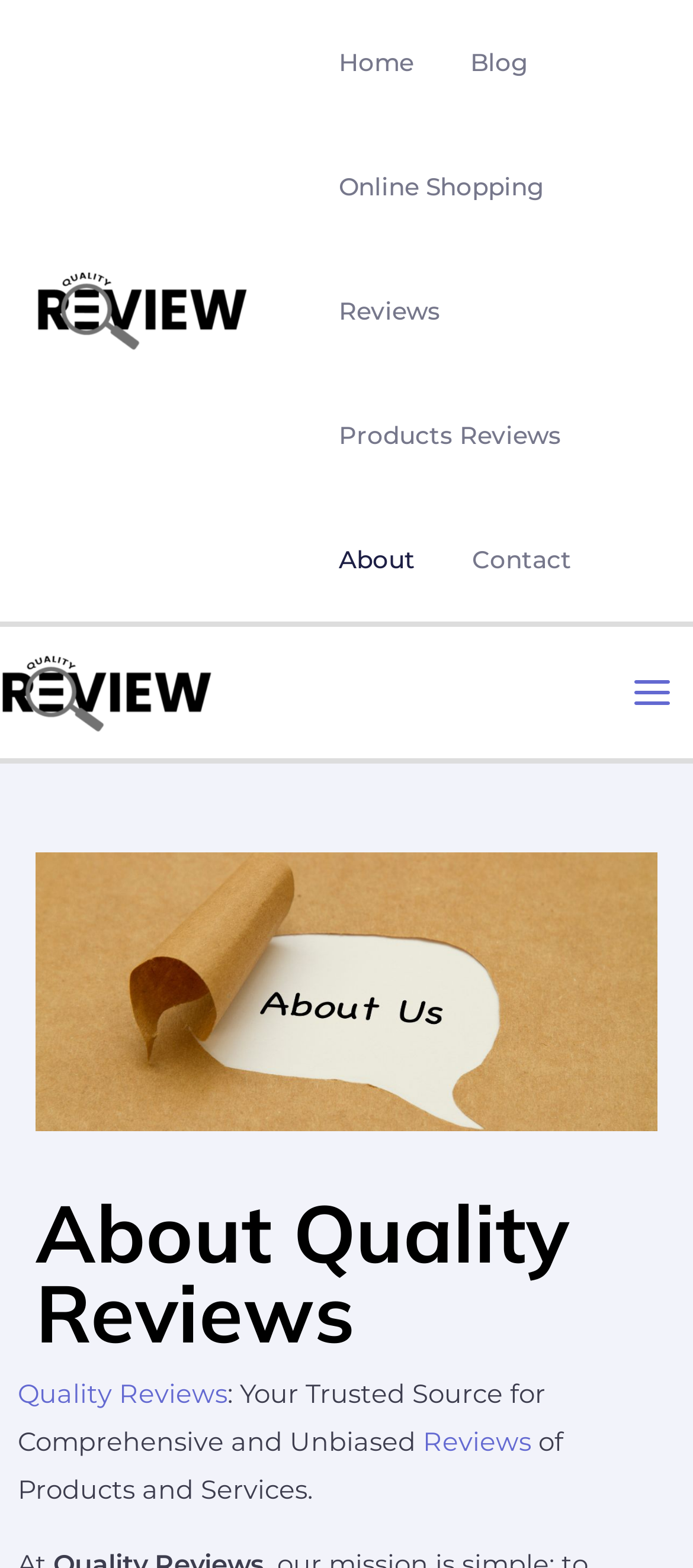How many images are there on the webpage?
With the help of the image, please provide a detailed response to the question.

There are four images on the webpage: the logo image, the image in the navigation menu, the image in the main menu button, and the image in the 'About Quality Reviews' section.